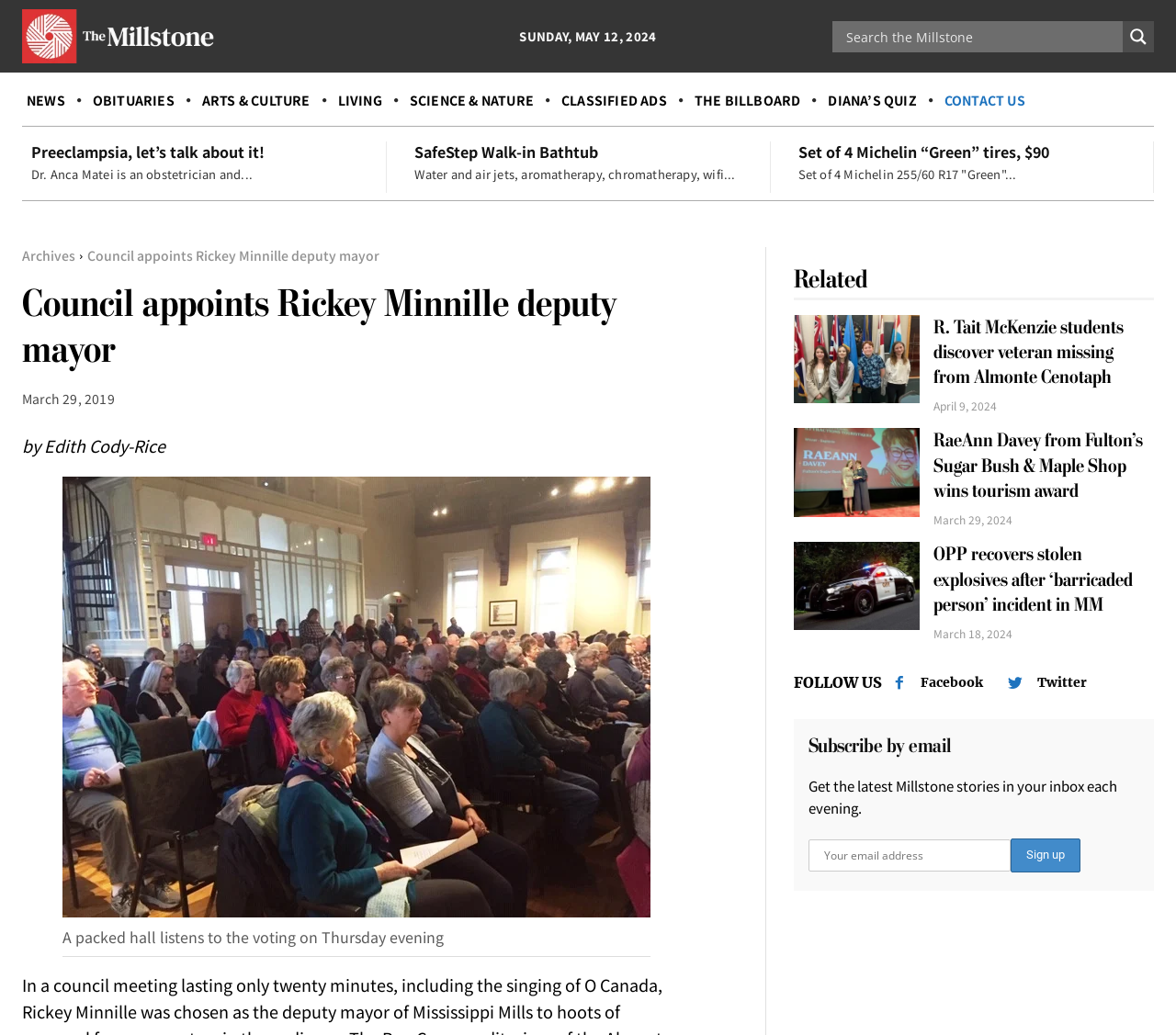What is the name of the author of the article 'Council appoints Rickey Minnille deputy mayor'?
Provide an in-depth and detailed explanation in response to the question.

I found the answer by looking at the StaticText 'by Edith Cody-Rice' which indicates the author of the article.